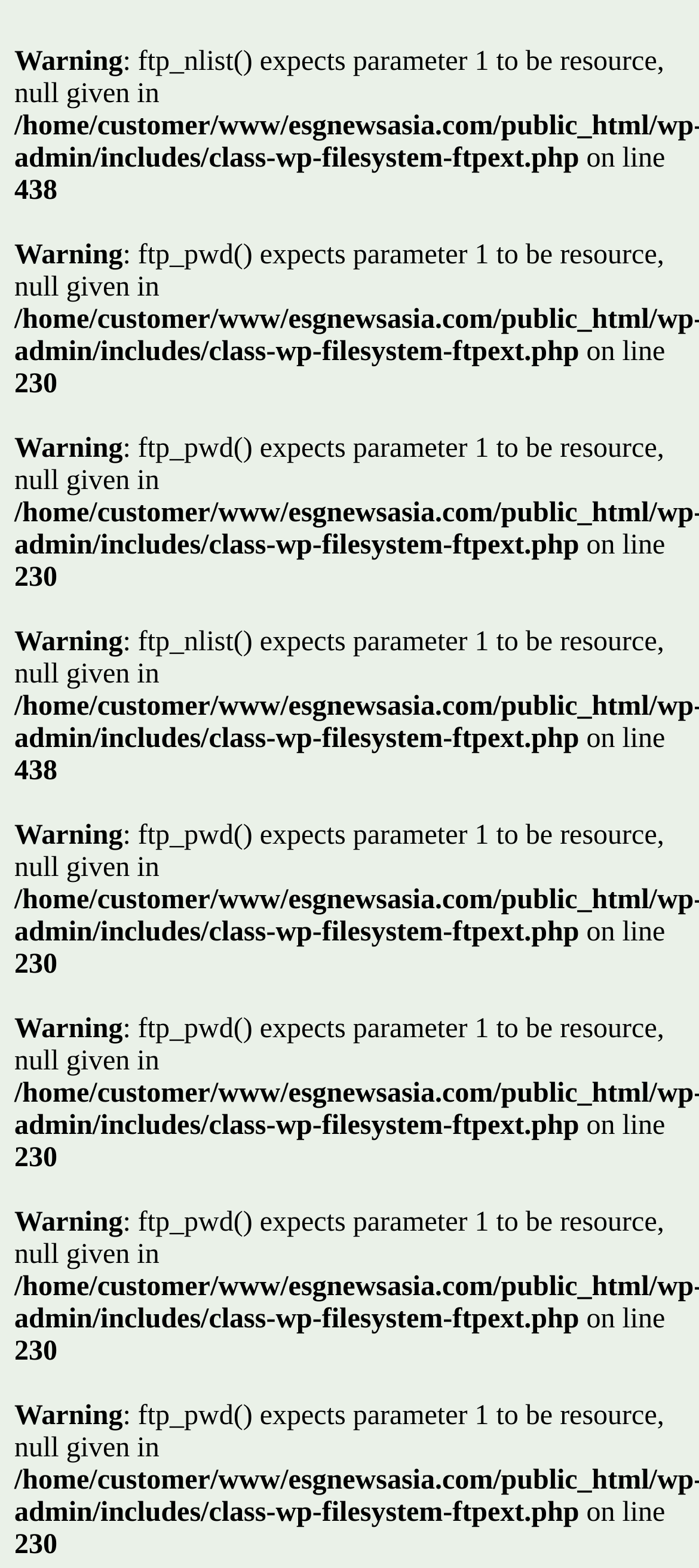Answer the following query concisely with a single word or phrase:
How many times does the error 'ftp_pwd() expects parameter 1 to be resource, null given in' occur?

5